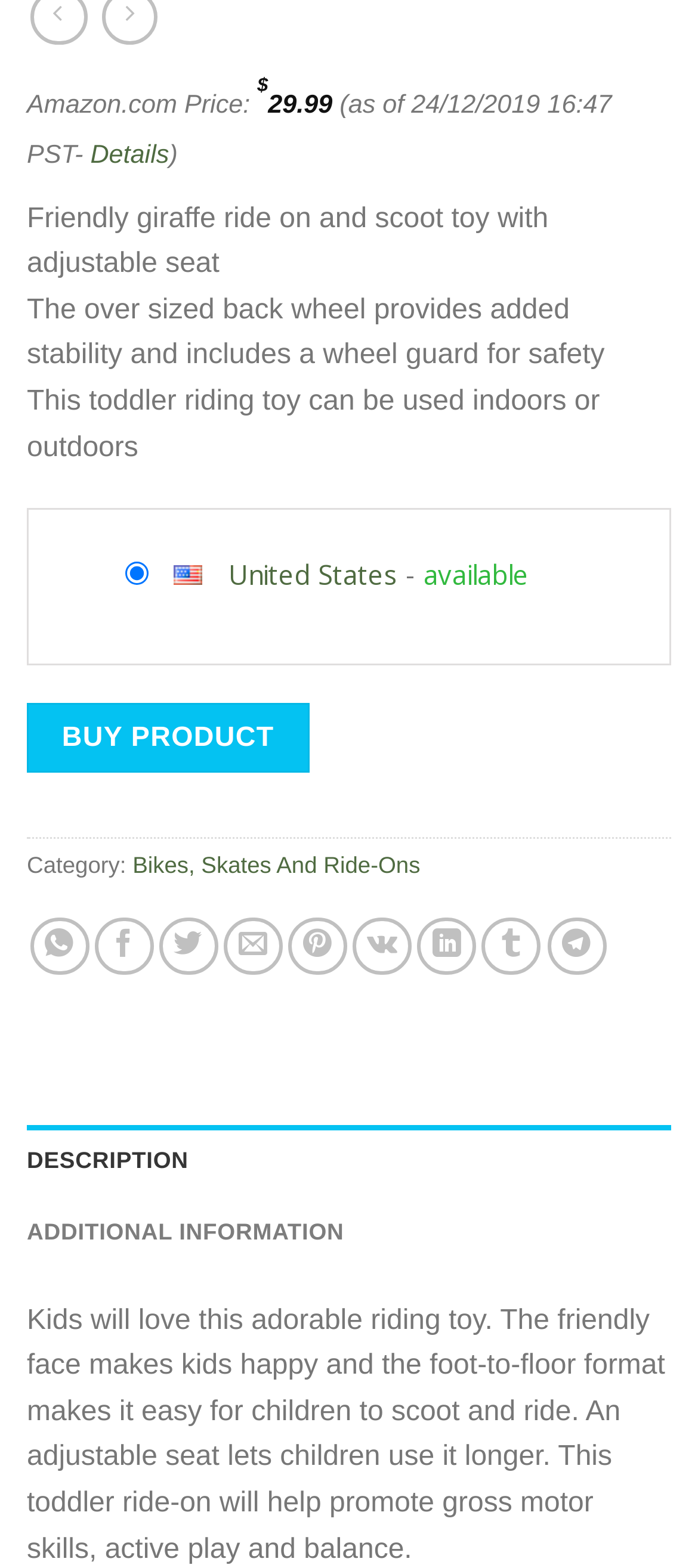What is the category of this product?
Answer the question using a single word or phrase, according to the image.

Bikes, Skates And Ride-Ons